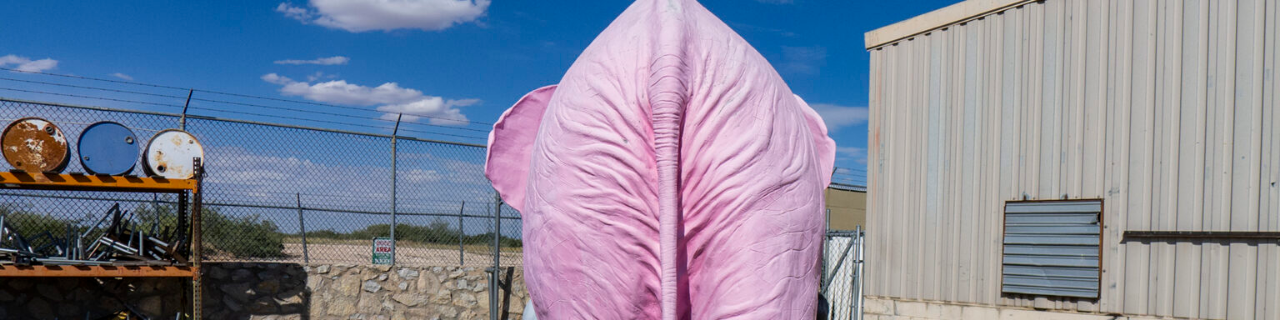Answer the question with a brief word or phrase:
What is the weather like in the scene?

Sunny